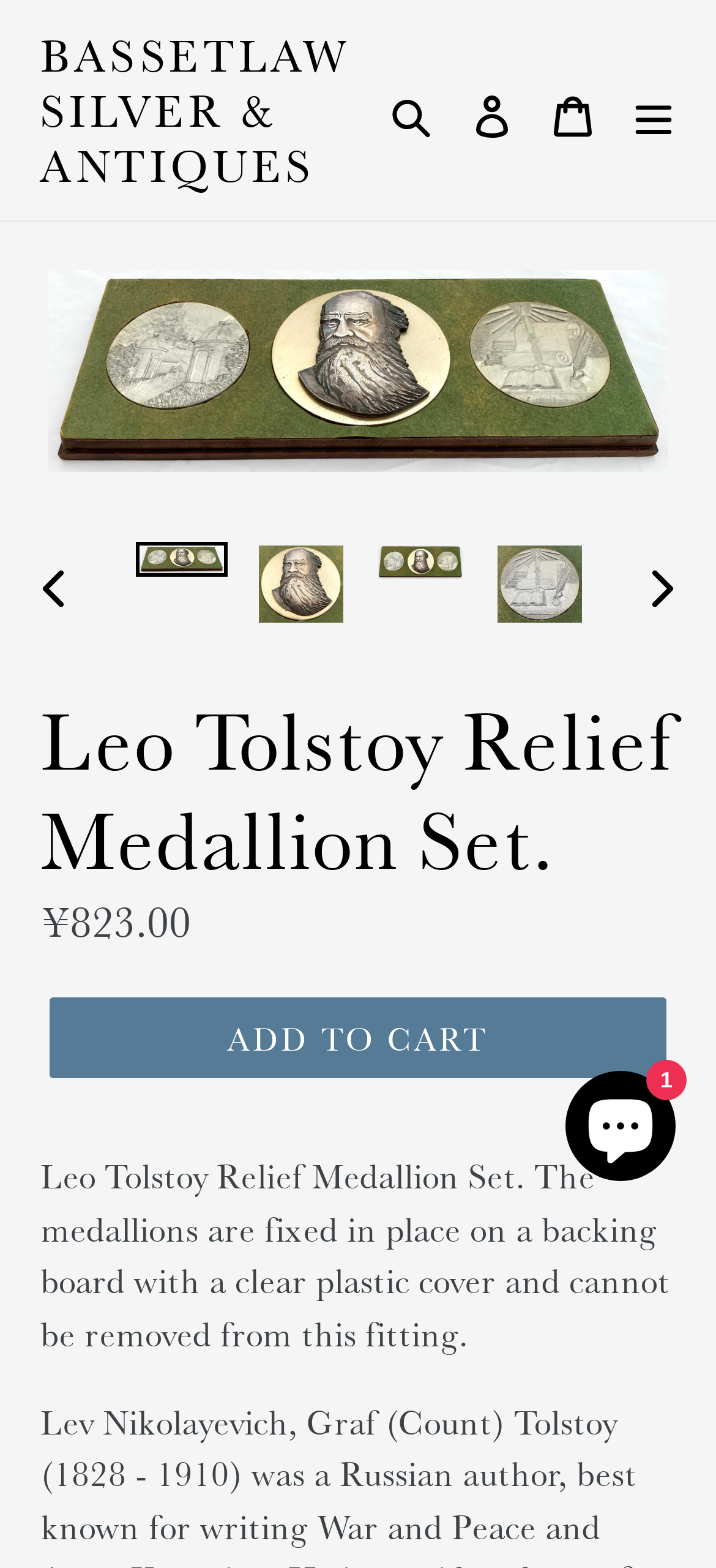Determine the heading of the webpage and extract its text content.

Leo Tolstoy Relief Medallion Set.